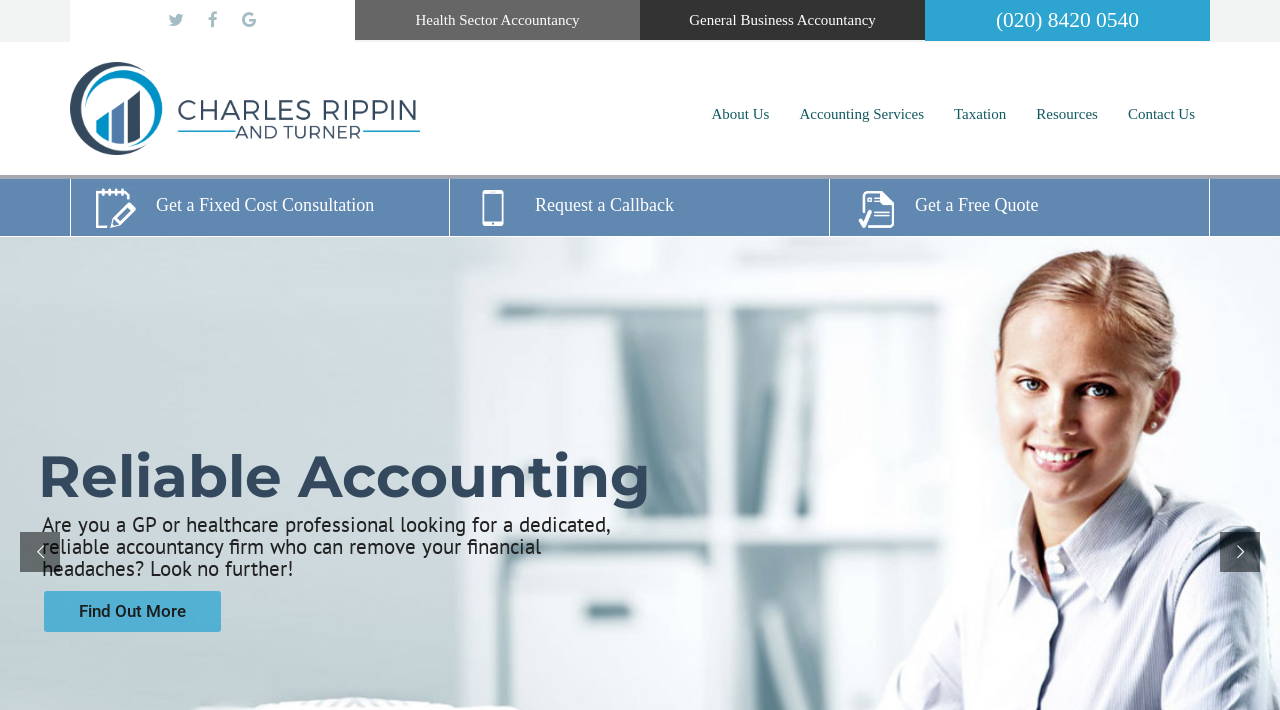Please identify the bounding box coordinates of the region to click in order to complete the given instruction: "Find out more about trustworthy tax advice". The coordinates should be four float numbers between 0 and 1, i.e., [left, top, right, bottom].

[0.062, 0.85, 0.145, 0.878]